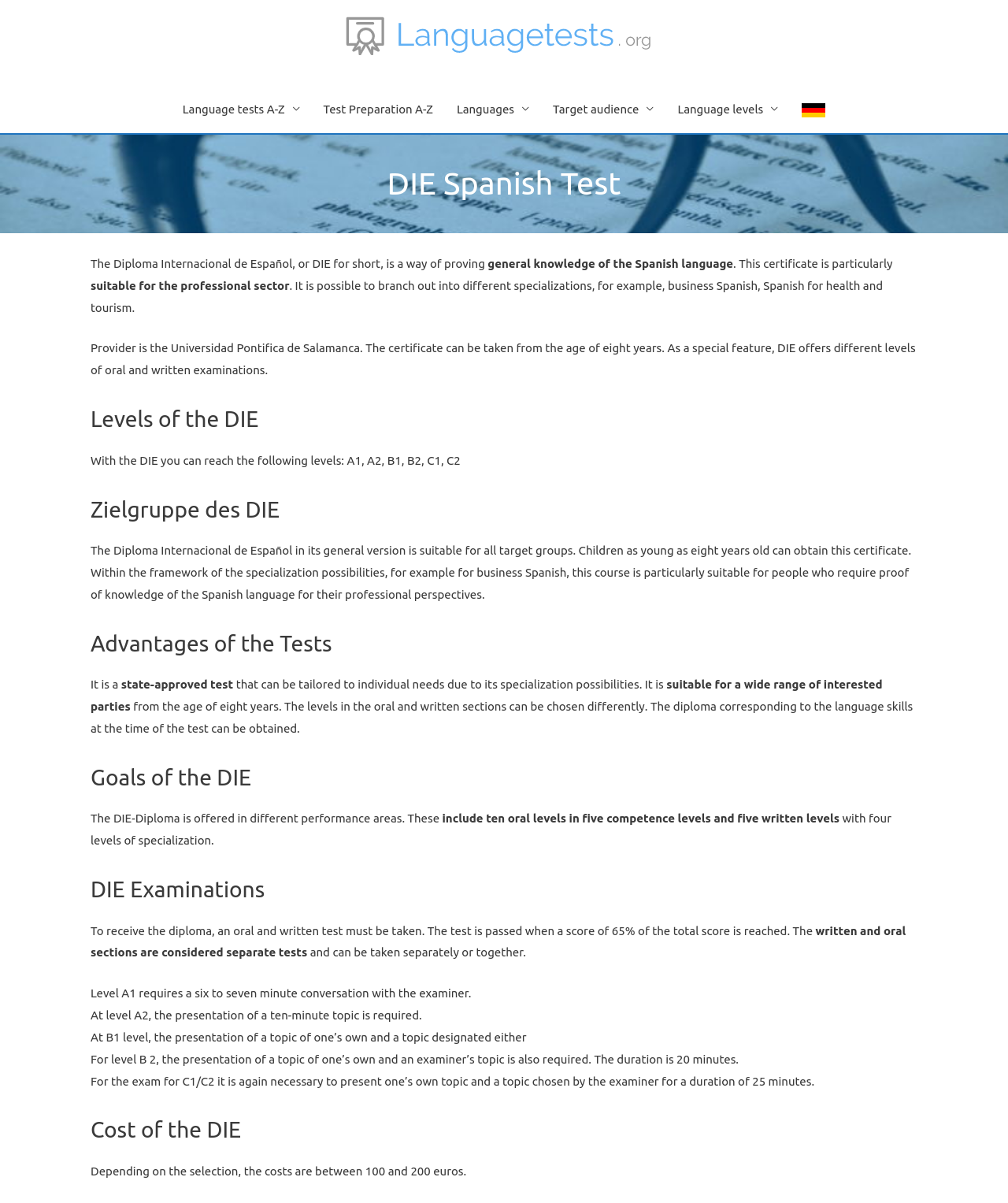Respond with a single word or phrase to the following question: What is the DIE Spanish Test?

A way of proving general knowledge of Spanish